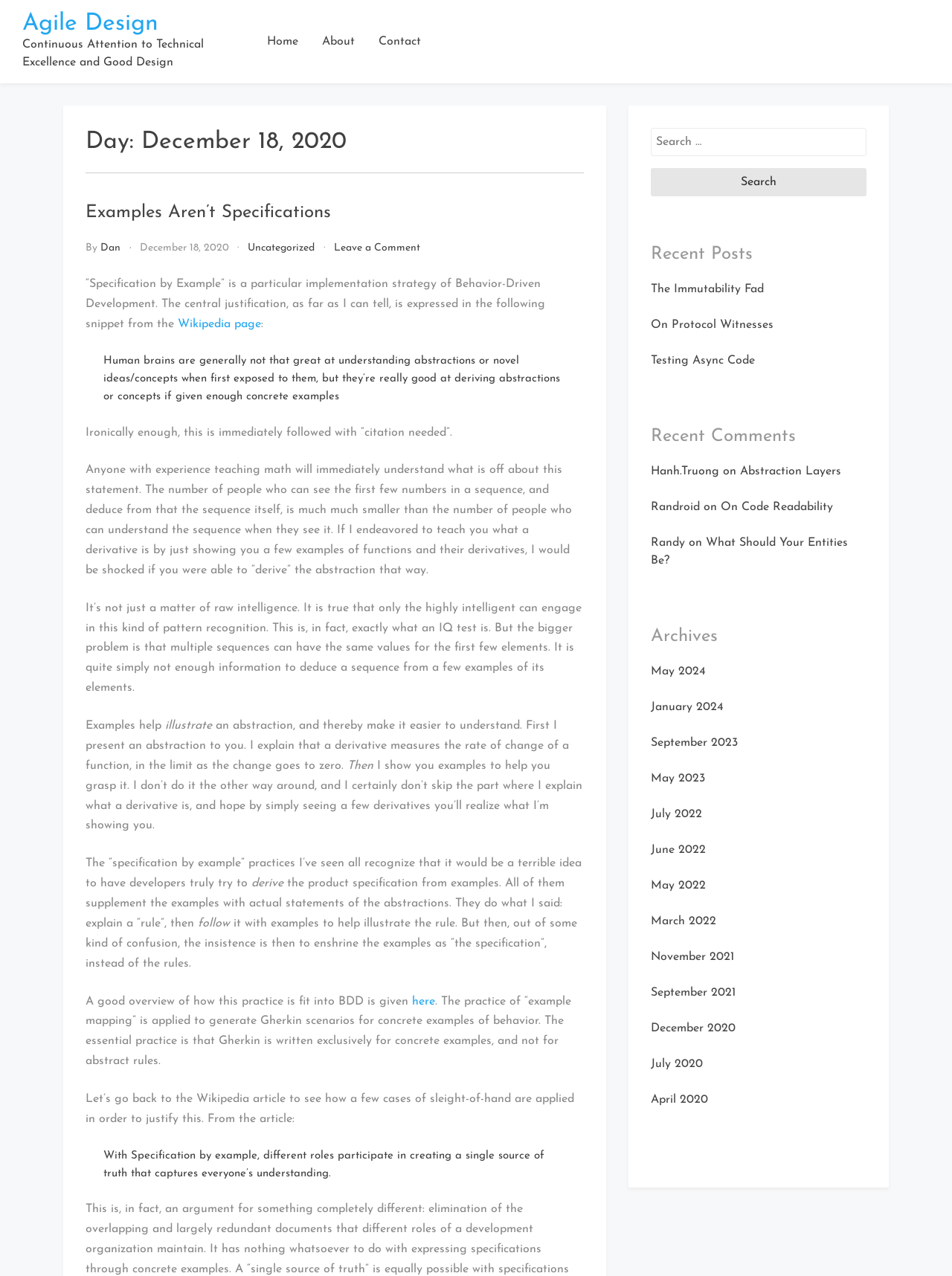What is the date of the blog post?
Answer the question with a detailed explanation, including all necessary information.

I determined the answer by looking at the heading 'Day: December 18, 2020' which is a subheading of the main heading 'Agile Design'.